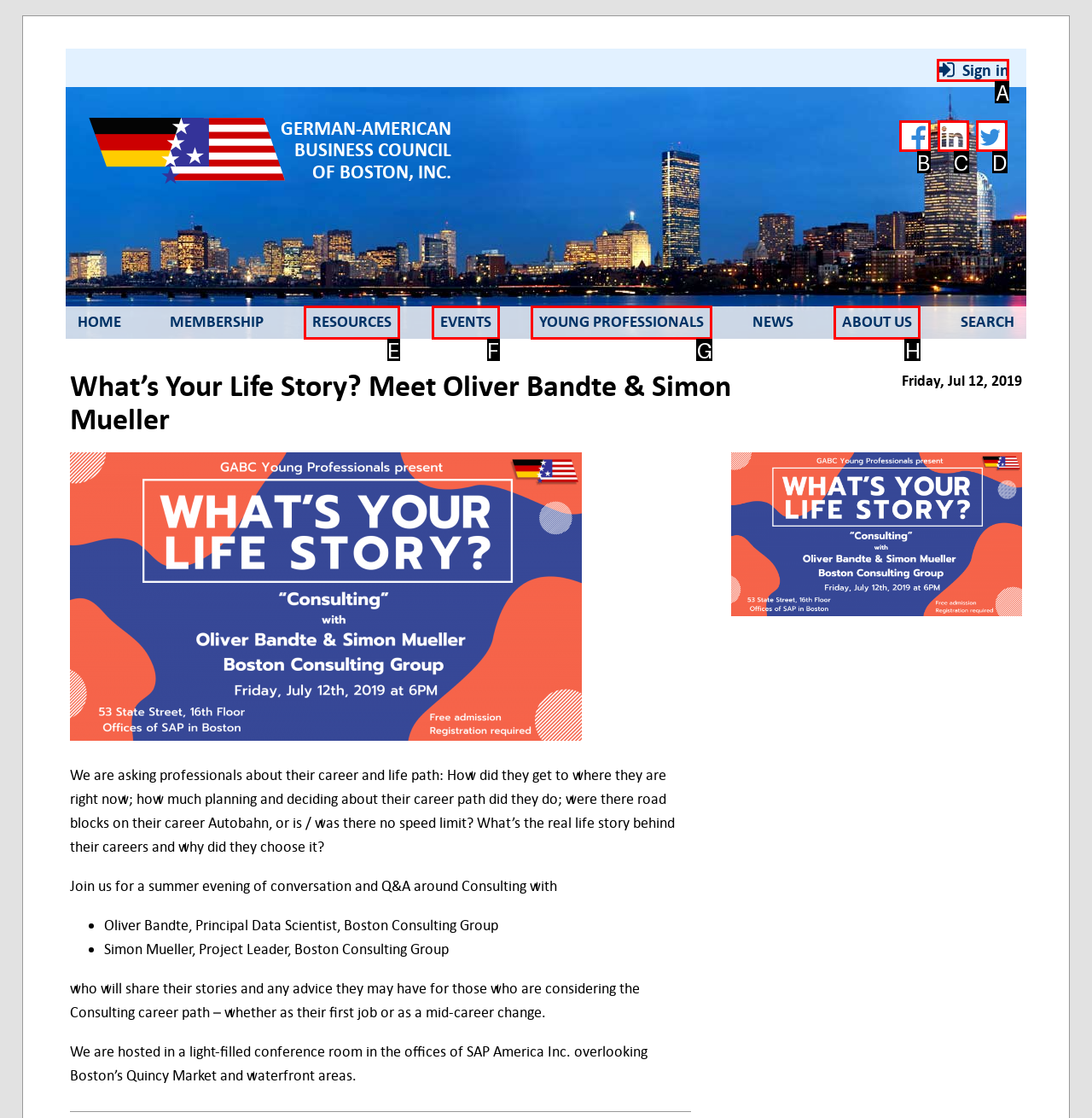Find the option you need to click to complete the following instruction: Sign in to the website
Answer with the corresponding letter from the choices given directly.

A